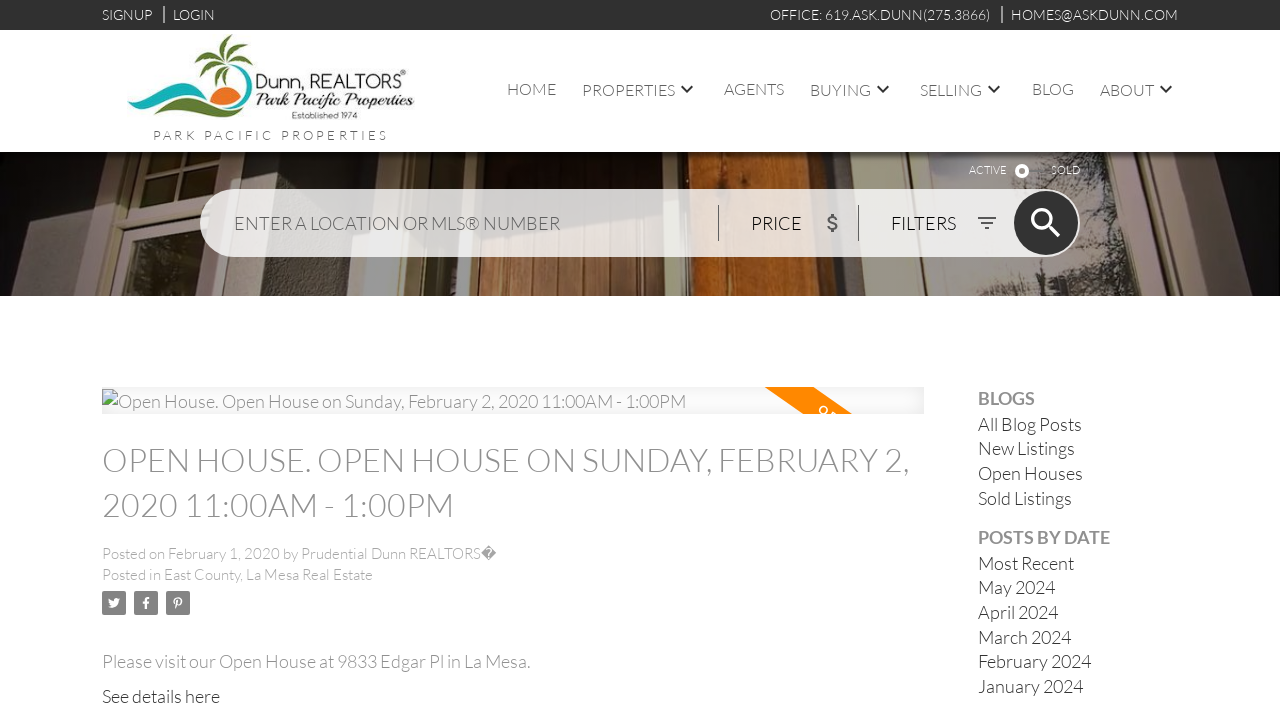Create an elaborate caption that covers all aspects of the webpage.

This webpage appears to be a real estate website, specifically a page for an open house event. At the top, there are several links for signing up, logging in, and contacting the office. Below that, there is a primary navigation menu with options for home, properties, agents, buying, selling, blog, and about.

On the left side of the page, there is a search bar where users can enter a location or MLS number. Above the search bar, there are two static text elements, "ACTIVE" and "SOLD", which likely relate to property statuses. To the right of the search bar, there are three static text elements, "PRICE", "FILTERS", and a button with an image.

The main content of the page is focused on the open house event, with a heading that reads "OPEN HOUSE. OPEN HOUSE ON SUNDAY, FEBRUARY 2, 2020 11:00AM - 1:00PM". Below the heading, there is a paragraph of text that reads "Please visit our Open House at 9833 Edgar Pl in La Mesa." There are also several links and images related to the event, including a posted date and author information.

On the right side of the page, there are several sections, including a "BLOGS" section with links to all blog posts, new listings, open houses, and sold listings. Below that, there is a "POSTS BY DATE" section with links to posts from different months.

Overall, the page appears to be well-organized and easy to navigate, with clear headings and concise text. The use of images and icons adds visual interest and helps to break up the text.